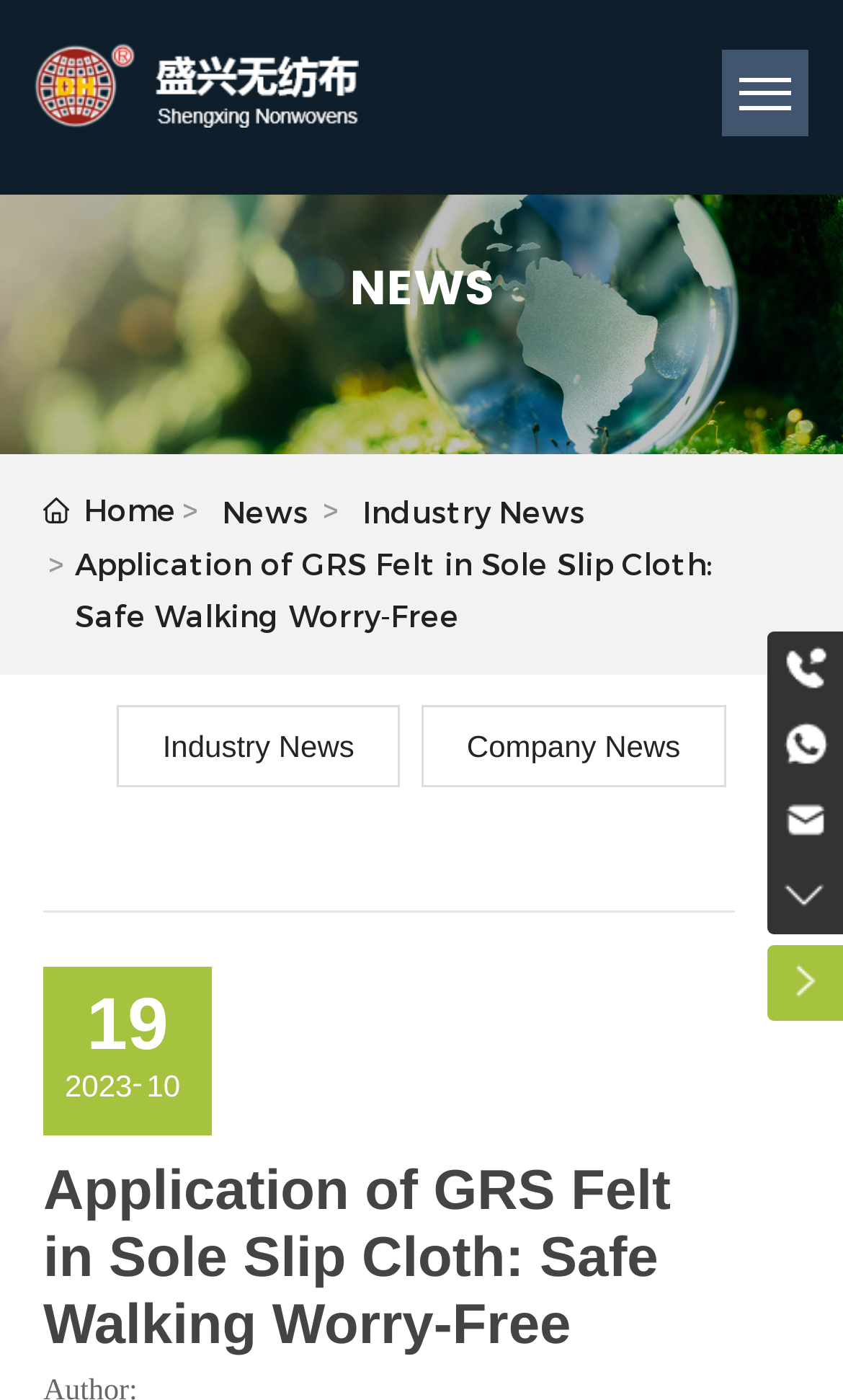Pinpoint the bounding box coordinates of the element you need to click to execute the following instruction: "contact via whatsapp". The bounding box should be represented by four float numbers between 0 and 1, in the format [left, top, right, bottom].

[0.487, 0.552, 0.808, 0.579]